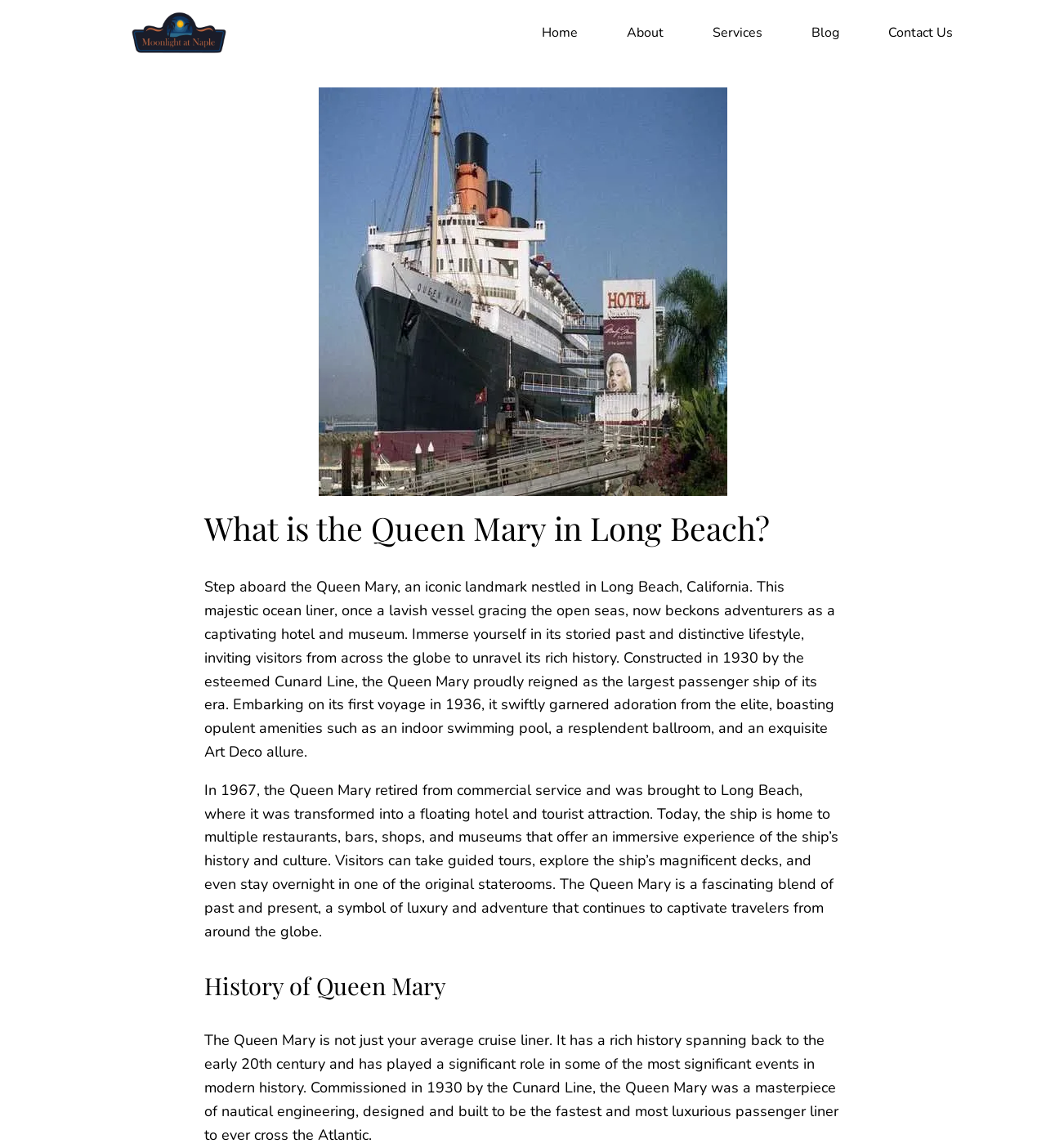Provide your answer in a single word or phrase: 
What can visitors do on the Queen Mary?

Take guided tours, explore decks, stay overnight